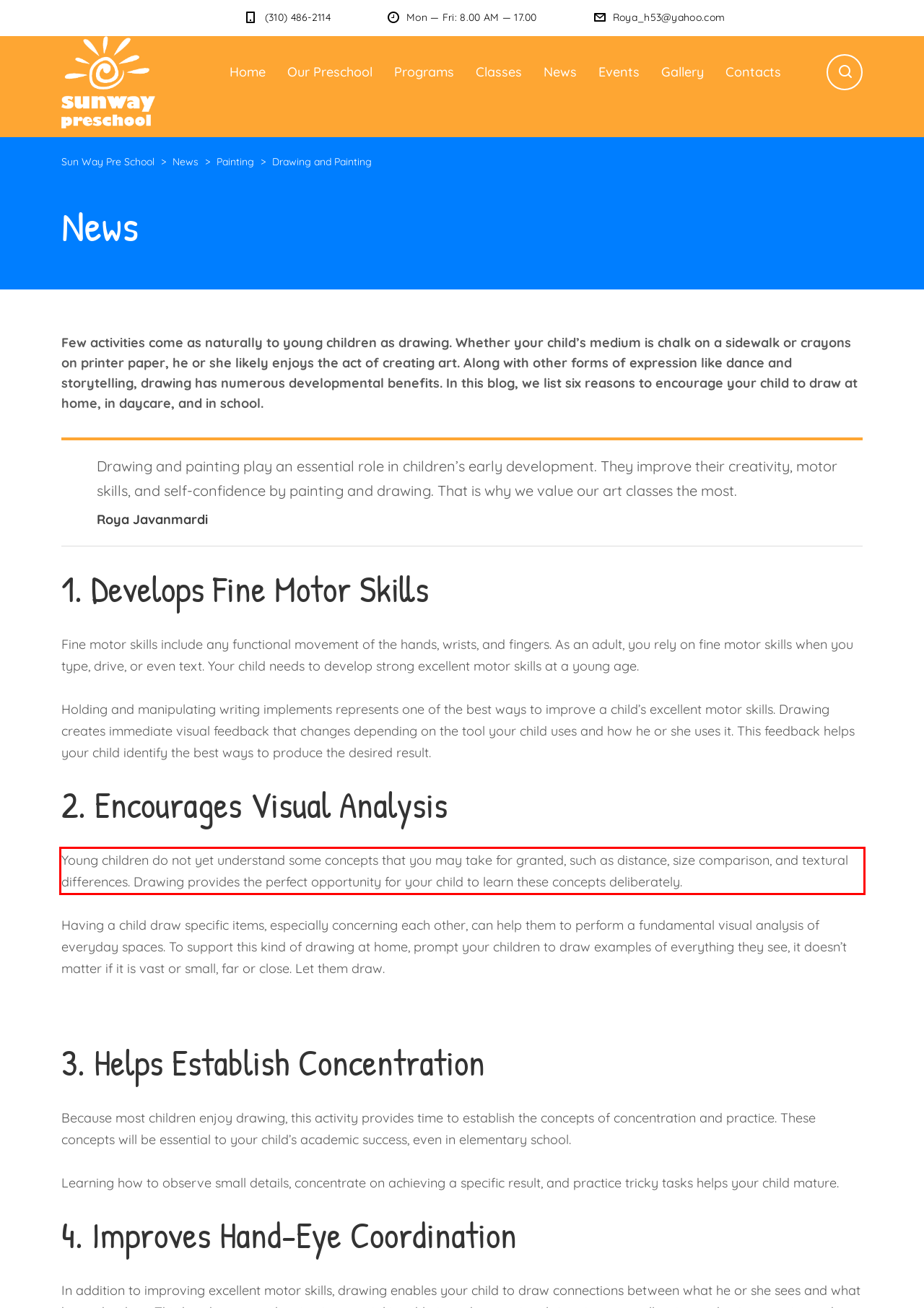The screenshot you have been given contains a UI element surrounded by a red rectangle. Use OCR to read and extract the text inside this red rectangle.

Young children do not yet understand some concepts that you may take for granted, such as distance, size comparison, and textural differences. Drawing provides the perfect opportunity for your child to learn these concepts deliberately.